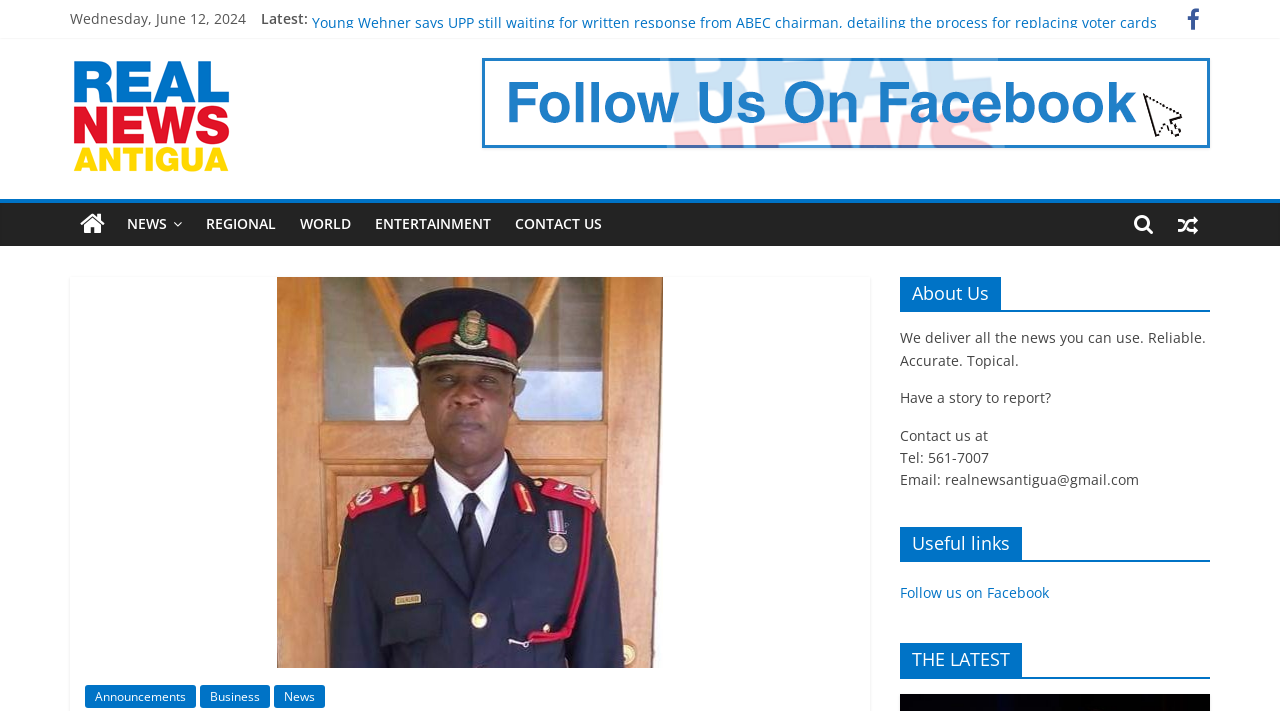Give a detailed account of the webpage's layout and content.

This webpage appears to be a news website, specifically Real News Antigua. At the top left, there is a date displayed, "Wednesday, June 12, 2024". Next to it, there is a label "Latest:" followed by a list of news article links, including "Residents asked for donations of blood to assist former parliamentarian needing emergency surgery", "Young Wehner says UPP still waiting for written response from ABEC chairman, detailing the process for replacing voter cards", and several others.

On the top right, there is a logo of Real News Antigua, accompanied by a tagline "All The News You Can Use". Below the logo, there are several navigation links, including "NEWS", "REGIONAL", "WORLD", "ENTERTAINMENT", and "CONTACT US".

In the middle section, there is a complementary area with a heading "About Us". This section contains a brief description of the website, stating that it delivers reliable, accurate, and topical news. There is also a call to action, encouraging users to report stories and contact the website via phone or email.

On the right side, there is another complementary area with a heading "Useful links". This section contains a link to follow the website on Facebook. Below it, there is a heading "THE LATEST", but it does not appear to contain any specific content.

At the bottom of the page, there are several links to different categories, including "Announcements", "Business", and "News".